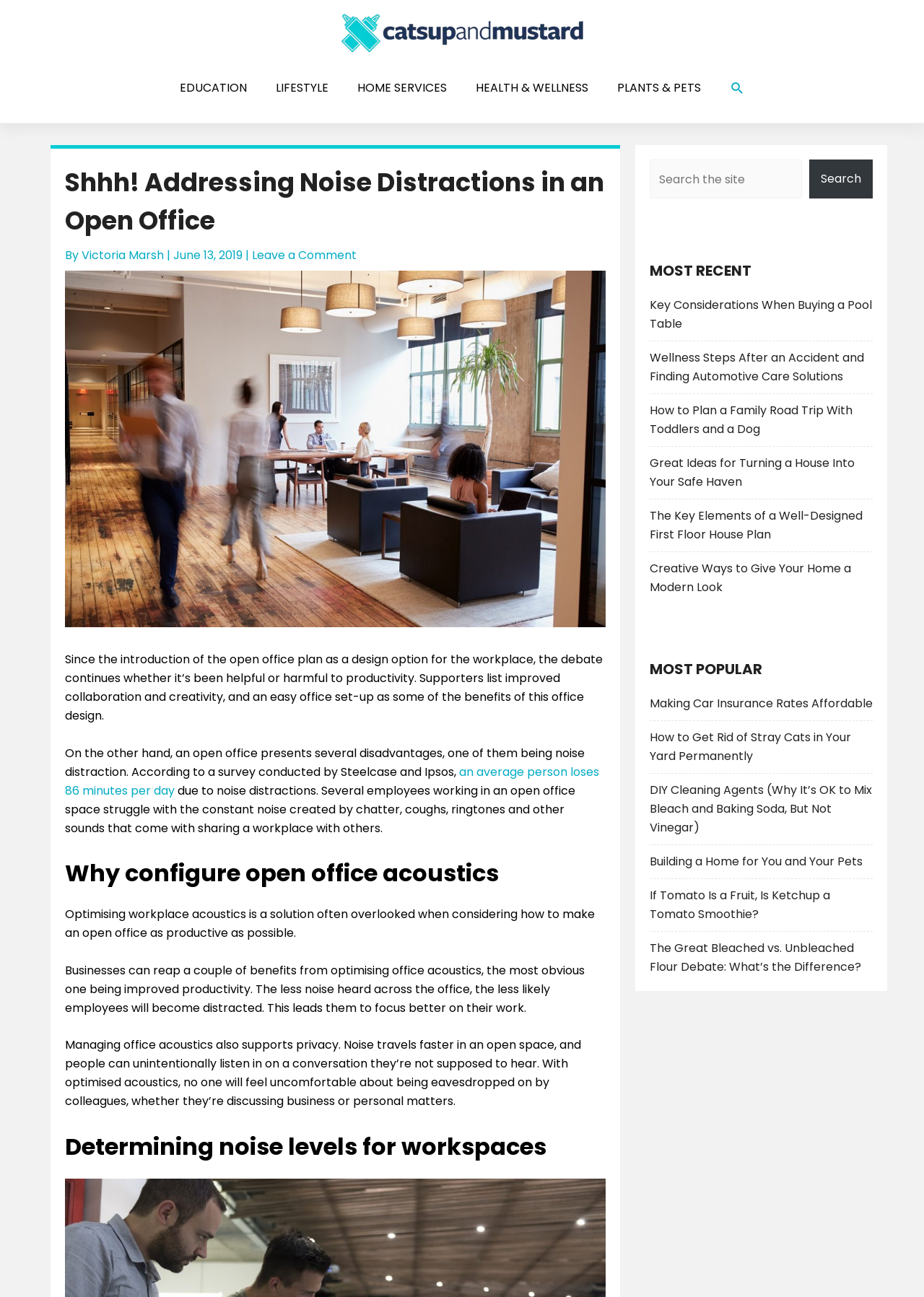What is the benefit of optimising office acoustics? Look at the image and give a one-word or short phrase answer.

Improved productivity